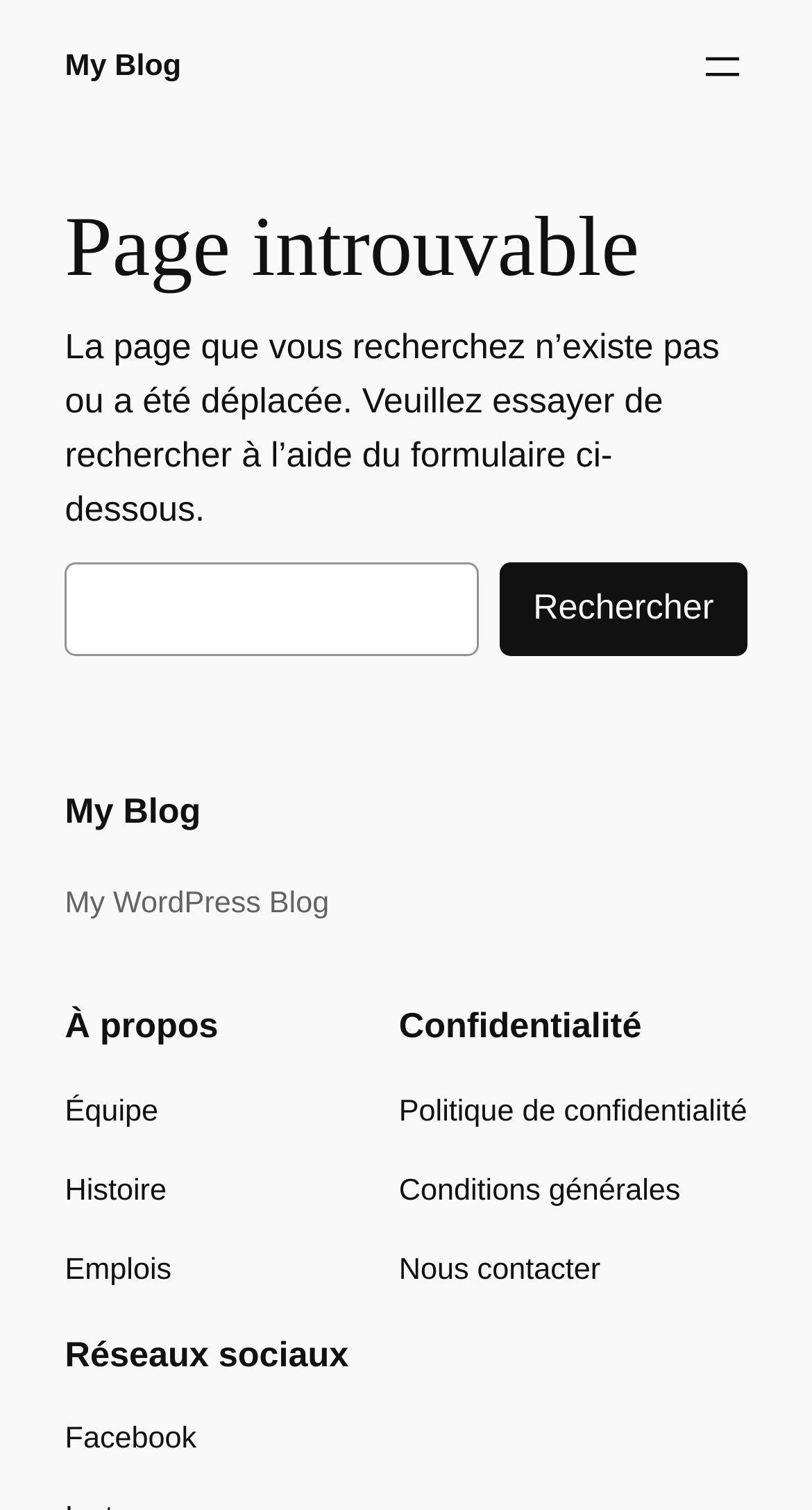Could you indicate the bounding box coordinates of the region to click in order to complete this instruction: "Go to My Blog".

[0.08, 0.033, 0.223, 0.055]